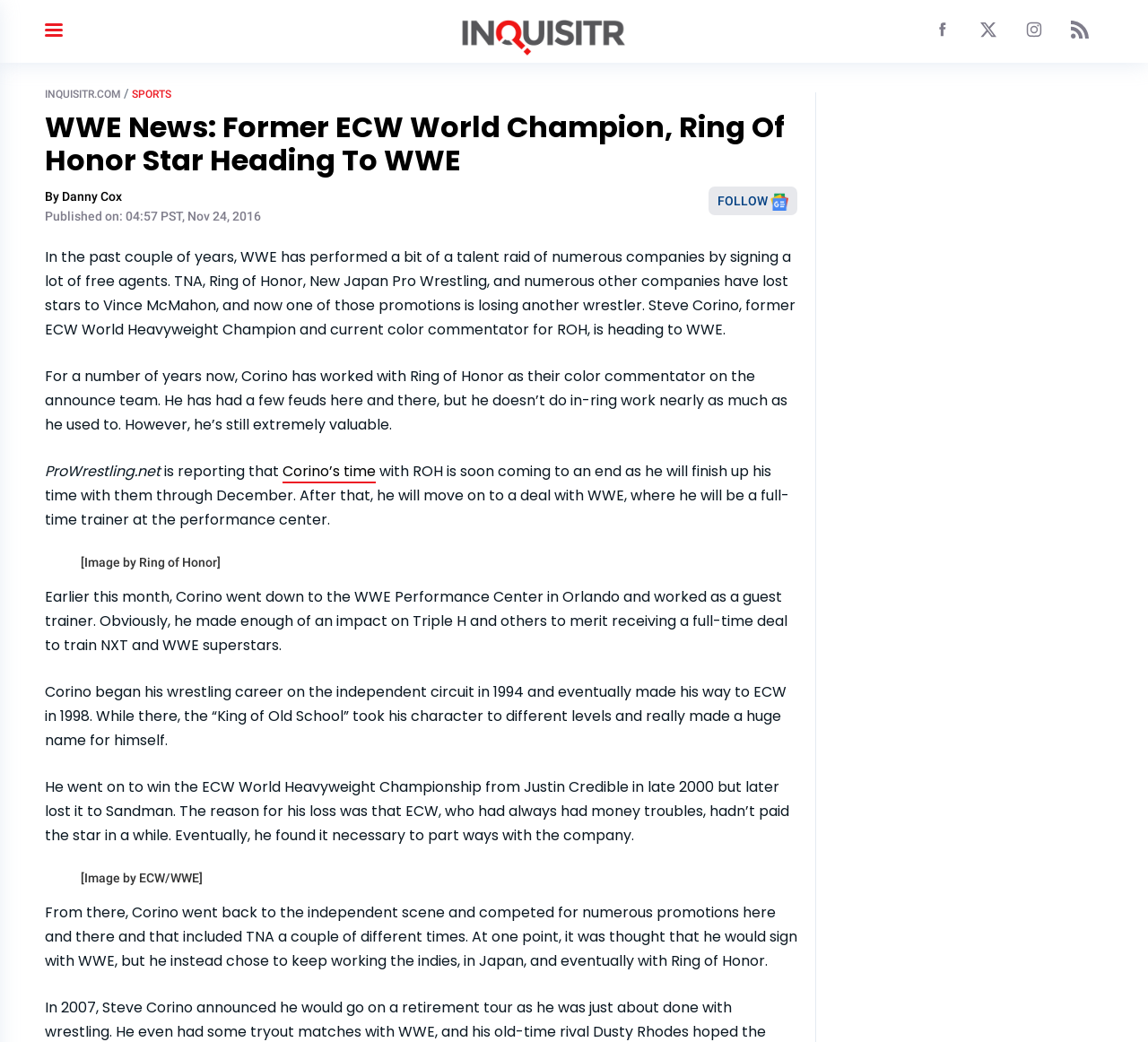Look at the image and answer the question in detail:
What is the name of the promotion where Steve Corino began his wrestling career?

According to the article, Steve Corino began his wrestling career on the independent circuit in 1994, before eventually making his way to ECW in 1998.